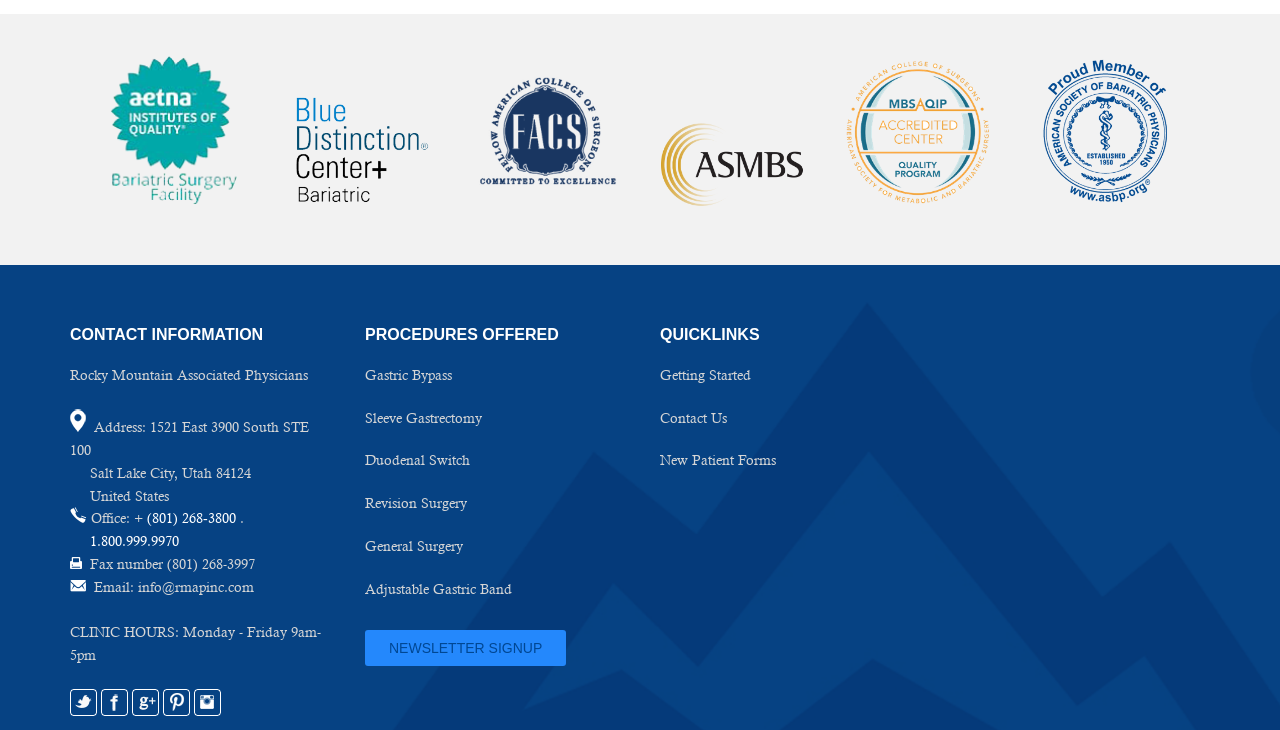What is the phone number for the office?
Offer a detailed and full explanation in response to the question.

I found the phone number by looking at the link element with the text '(801) 268-3800', which is located near the 'Office:' static text element.